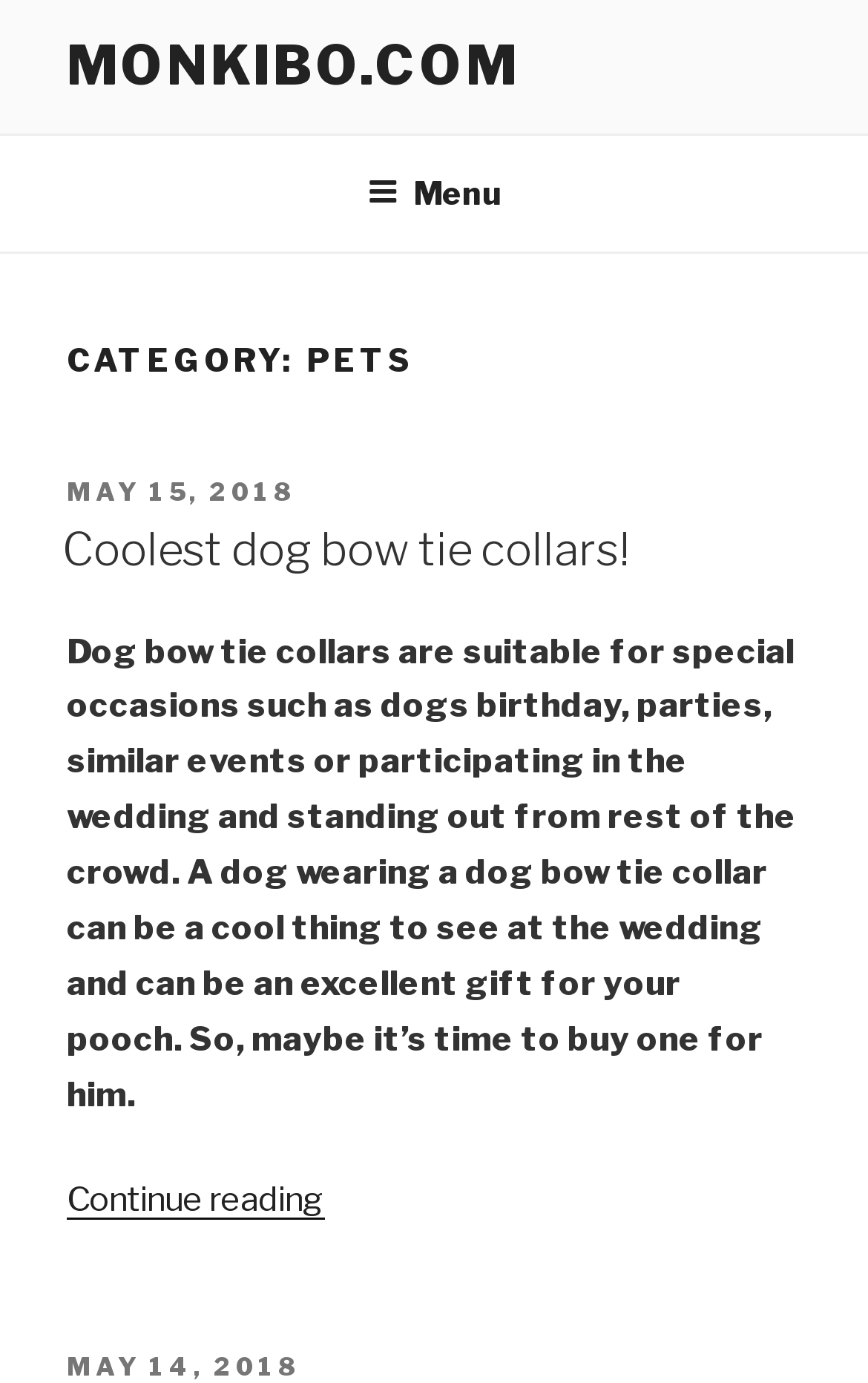Generate a comprehensive description of the webpage.

The webpage is about pets, specifically featuring an article about dog bow tie collars. At the top left of the page, there is a link to the website's homepage, "MONKIBO.COM". Below it, there is a navigation menu labeled "Top Menu" that spans the entire width of the page. Within this menu, there is a button labeled "Menu" that is not expanded.

Below the navigation menu, there is a heading that reads "CATEGORY: PETS". Underneath this heading, there is an article that takes up most of the page's content area. The article has a header section that includes a static text "POSTED ON" followed by a link to the date "MAY 15, 2018". 

The main heading of the article is "Coolest dog bow tie collars!" which is a link. Below this heading, there is a block of text that describes the use of dog bow tie collars for special occasions and as a gift for dogs. The text is followed by a link to continue reading the article.

At the bottom of the article, there is another link to the date "MAY 14, 2018". Overall, the webpage has a simple layout with a focus on the article's content.